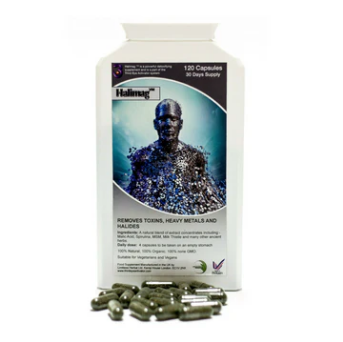Given the content of the image, can you provide a detailed answer to the question?
How many capsules are in the container?

The container prominently displayed in the image indicates that it contains 120 capsules, which provides a 30-day supply.